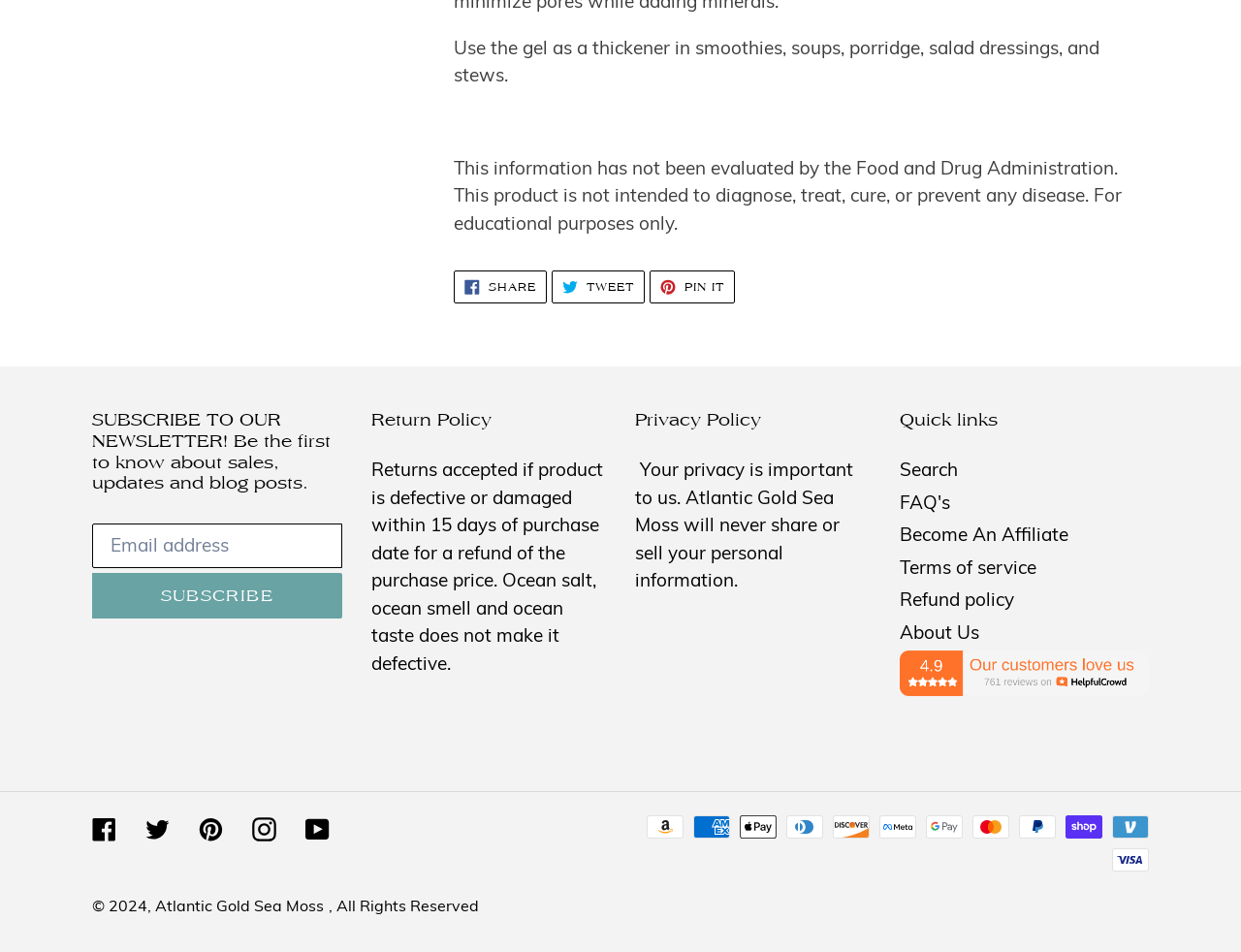Determine the bounding box coordinates of the section to be clicked to follow the instruction: "Share on Facebook". The coordinates should be given as four float numbers between 0 and 1, formatted as [left, top, right, bottom].

[0.366, 0.285, 0.441, 0.319]